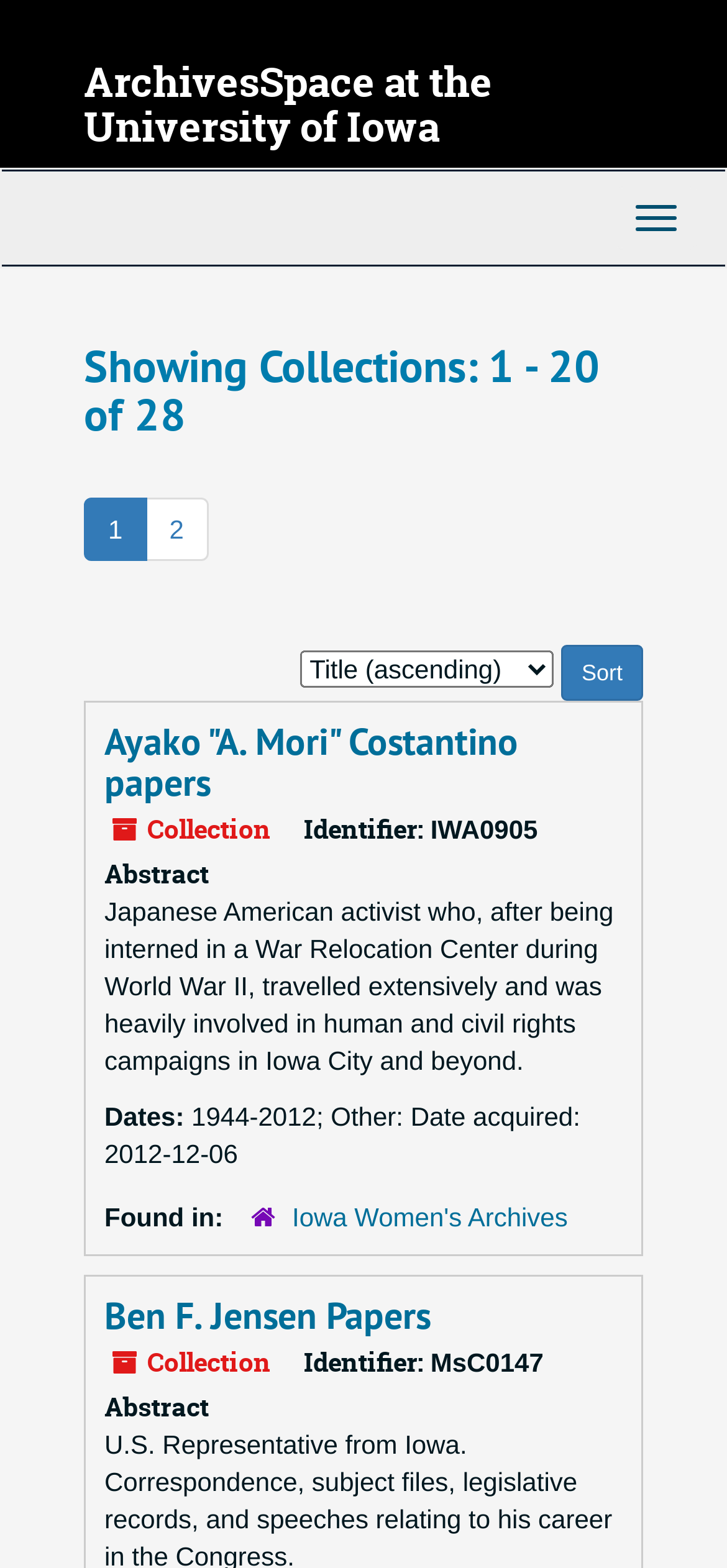Please determine the bounding box coordinates of the clickable area required to carry out the following instruction: "Toggle navigation". The coordinates must be four float numbers between 0 and 1, represented as [left, top, right, bottom].

[0.846, 0.119, 0.959, 0.159]